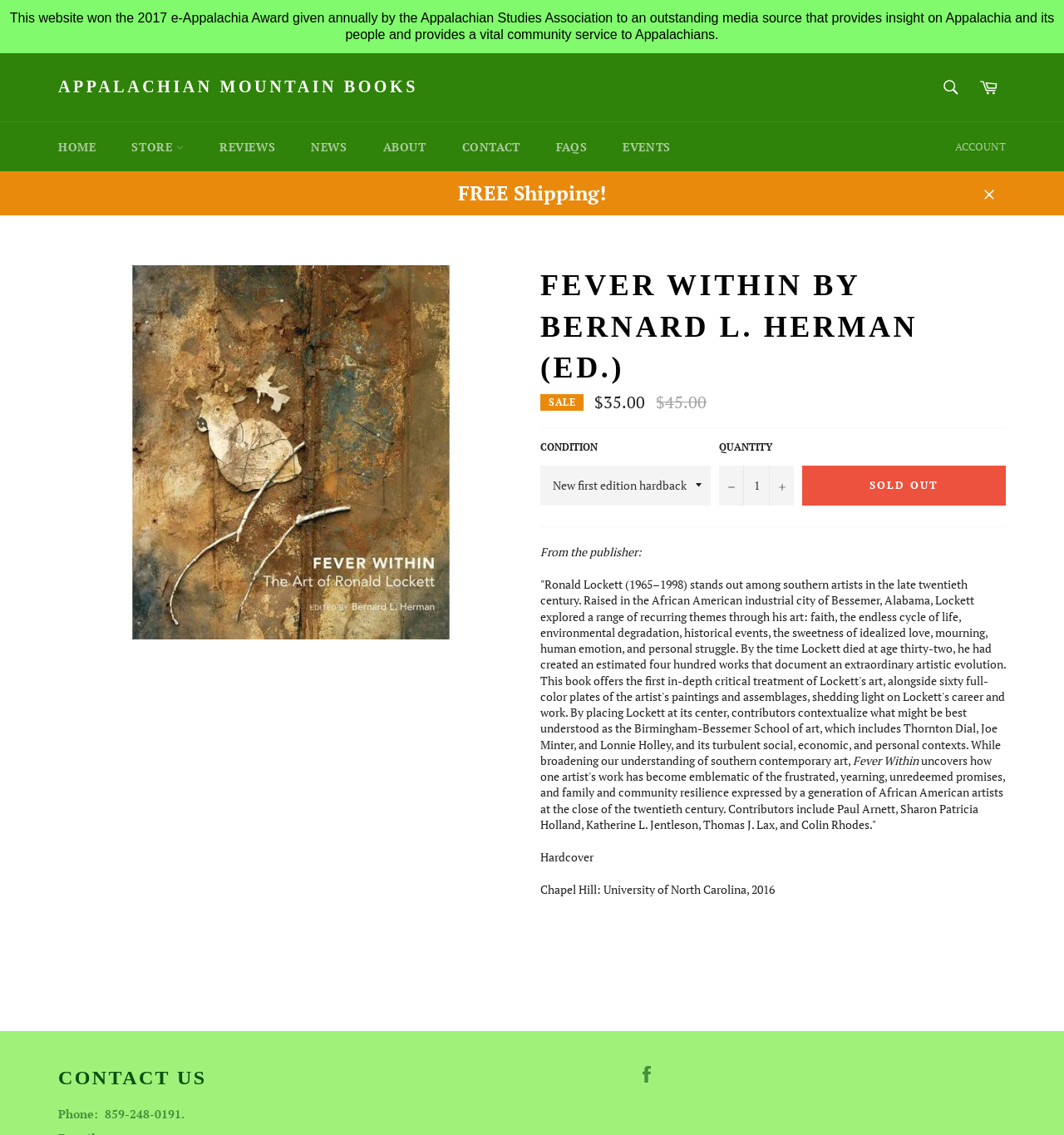Locate the bounding box coordinates of the area you need to click to fulfill this instruction: 'View the cart'. The coordinates must be in the form of four float numbers ranging from 0 to 1: [left, top, right, bottom].

[0.912, 0.062, 0.945, 0.092]